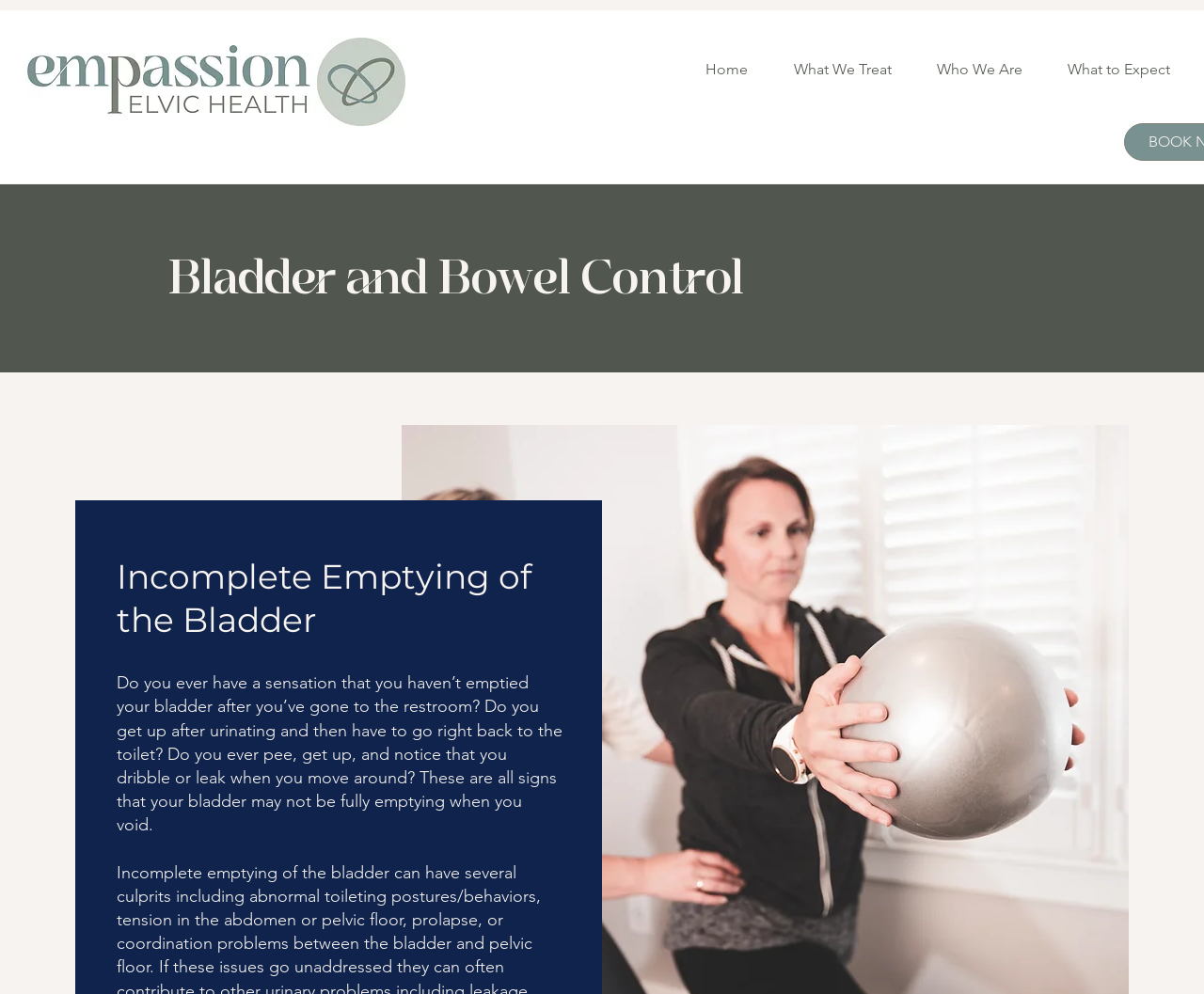Explain the webpage in detail, including its primary components.

The webpage is about "Incomplete Emptying of the Bladder" and is part of the Empassion Pelvic Health website. At the top left corner, there is the Empassion Pelvic Health logo, which is also a link. Next to the logo, there are four navigation links: "Home", "What We Treat", "Who We Are", and "What to Expect", arranged horizontally from left to right.

Below the navigation links, there are two headings. The first heading, "Bladder and Bowel Control", is located at the top center of the page. The second heading, "Incomplete Emptying of the Bladder", is located below the first heading, slightly to the left.

Under the second heading, there is a paragraph of text that describes the symptoms of incomplete emptying of the bladder, including feeling like the bladder hasn't fully emptied after using the restroom, having to go back to the toilet immediately after urinating, and experiencing dribbling or leaking when moving around.